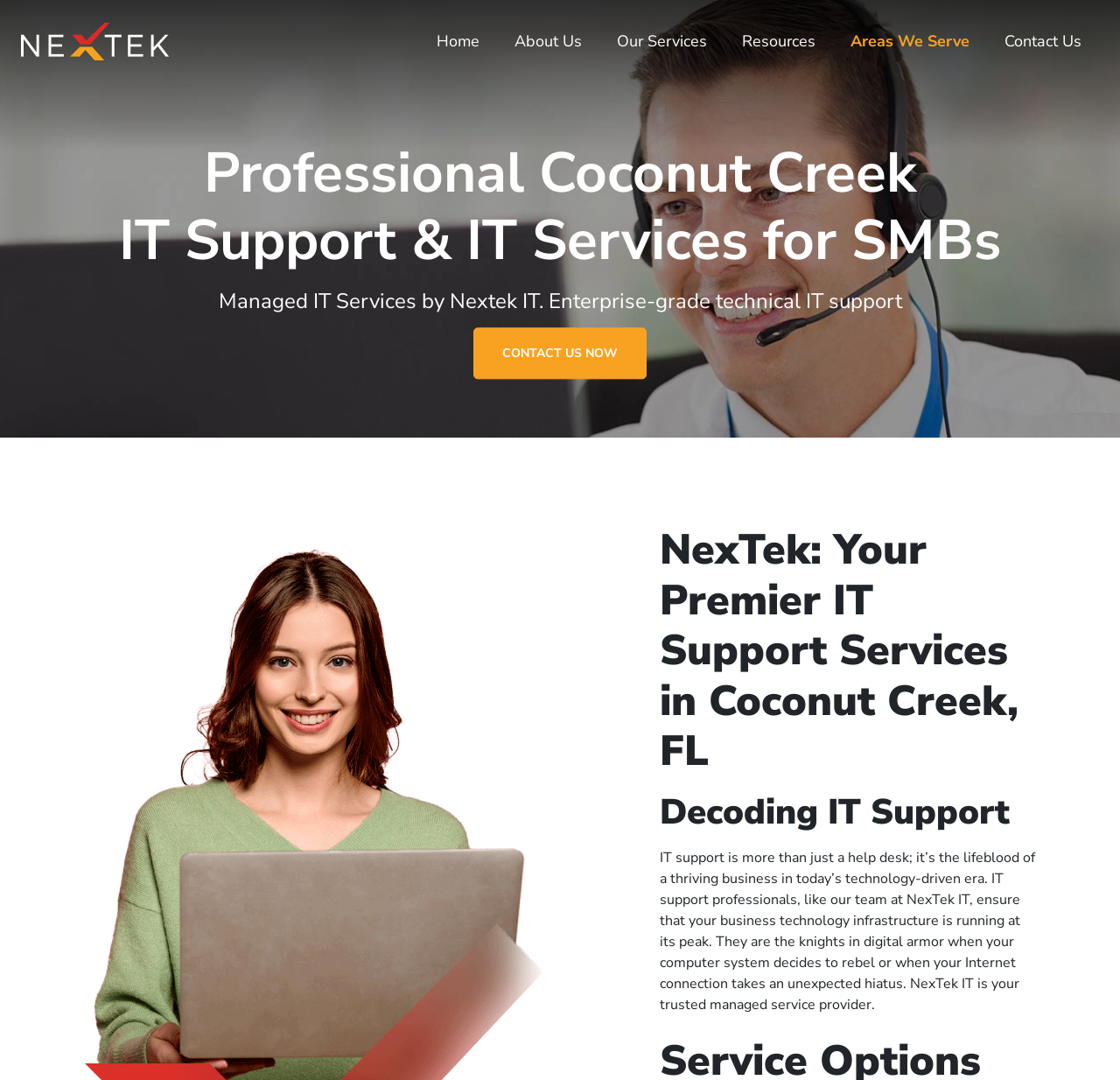Bounding box coordinates are specified in the format (top-left x, top-left y, bottom-right x, bottom-right y). All values are floating point numbers bounded between 0 and 1. Please provide the bounding box coordinate of the region this sentence describes: Home

[0.374, 0.016, 0.444, 0.06]